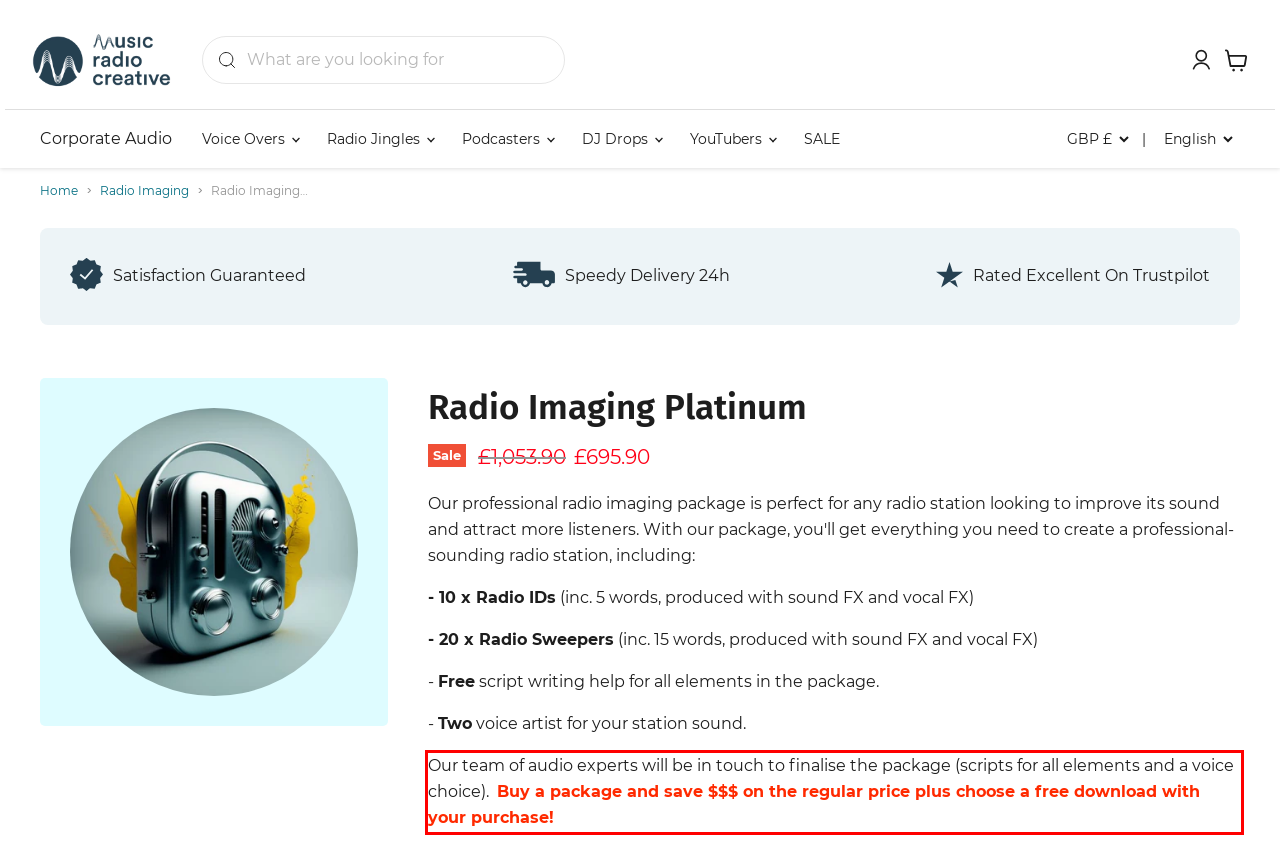Please identify and extract the text content from the UI element encased in a red bounding box on the provided webpage screenshot.

Our team of audio experts will be in touch to finalise the package (scripts for all elements and a voice choice). Buy a package and save $$$ on the regular price plus choose a free download with your purchase!